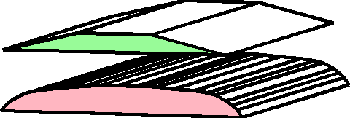What is the shape of the standard strip?
Please provide a comprehensive answer based on the contents of the image.

The preferred shape of the national standard central delineator strip is trapezoidal, as shown in the top section of the drawing, which is designed to provide clear sensory cues to aid blind and partially sighted pedestrians.